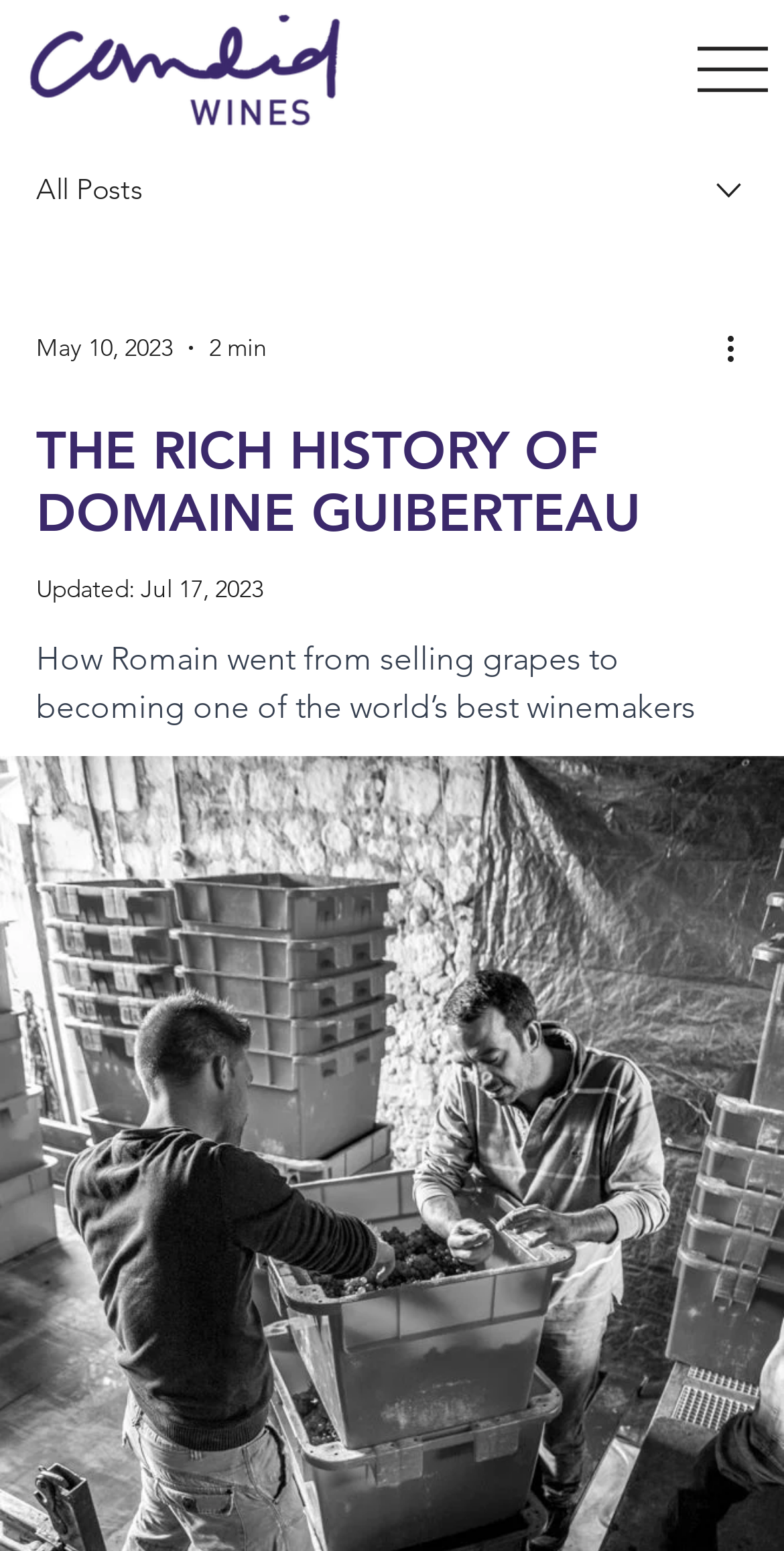What is the logo on the top left corner? From the image, respond with a single word or brief phrase.

Candid Logo